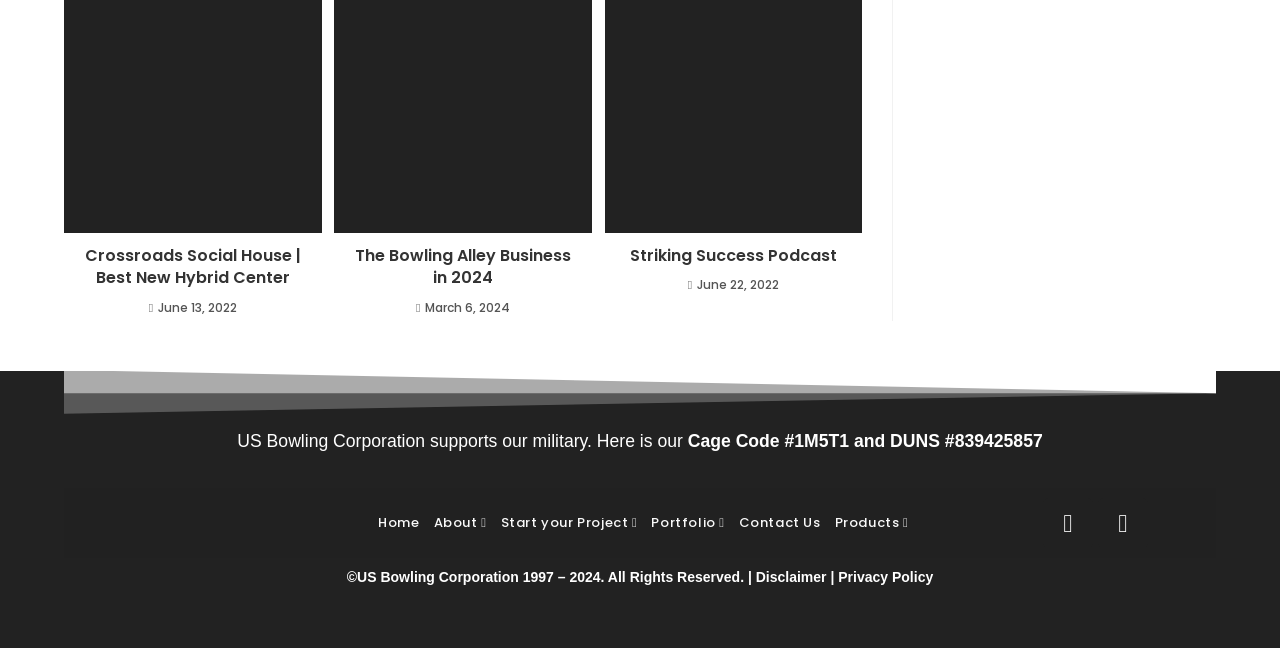Please indicate the bounding box coordinates of the element's region to be clicked to achieve the instruction: "Go to Striking Success Podcast". Provide the coordinates as four float numbers between 0 and 1, i.e., [left, top, right, bottom].

[0.482, 0.378, 0.664, 0.412]